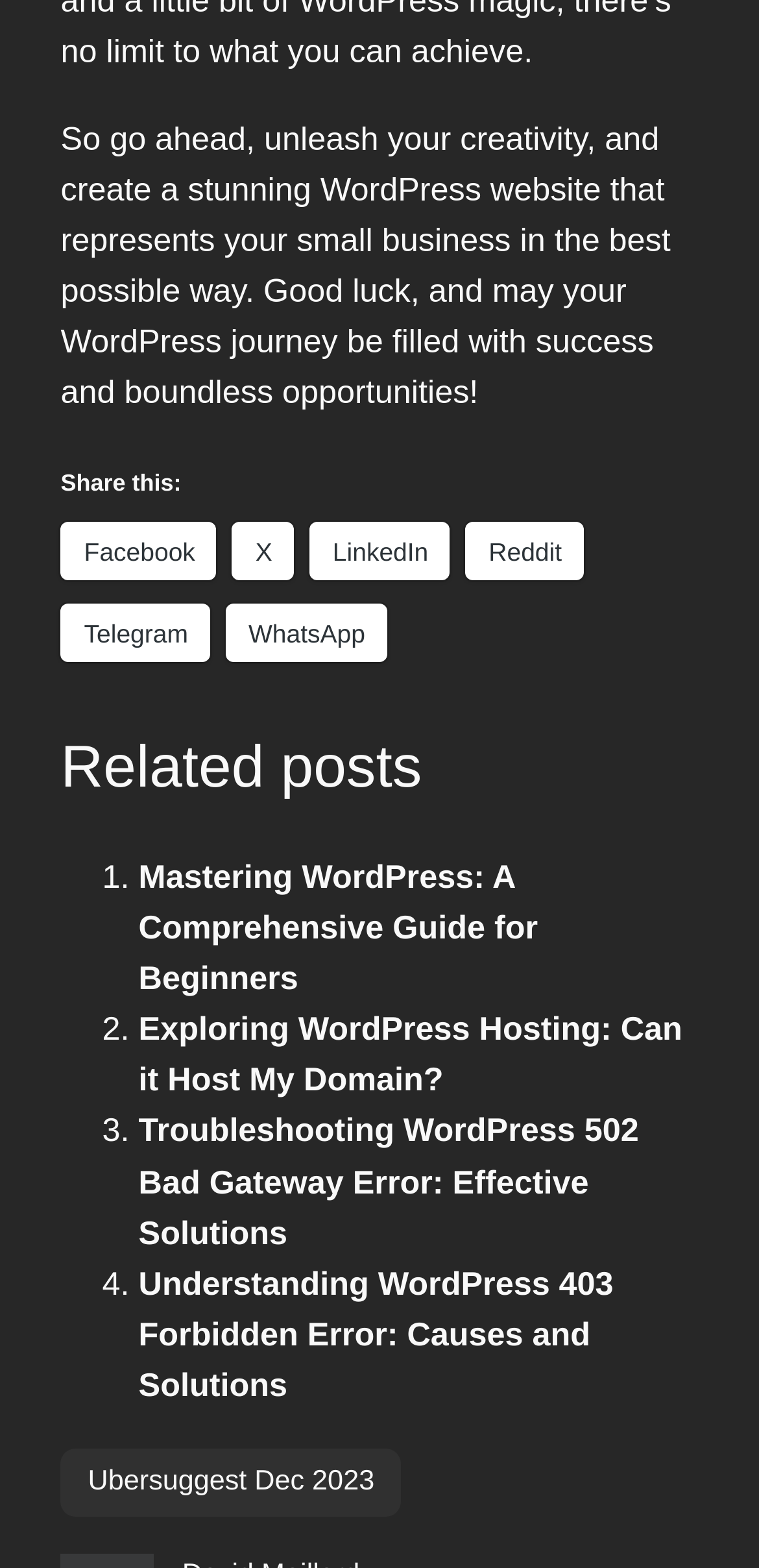Determine the bounding box coordinates of the region that needs to be clicked to achieve the task: "Read related post 'Troubleshooting WordPress 502 Bad Gateway Error: Effective Solutions'".

[0.183, 0.71, 0.842, 0.798]